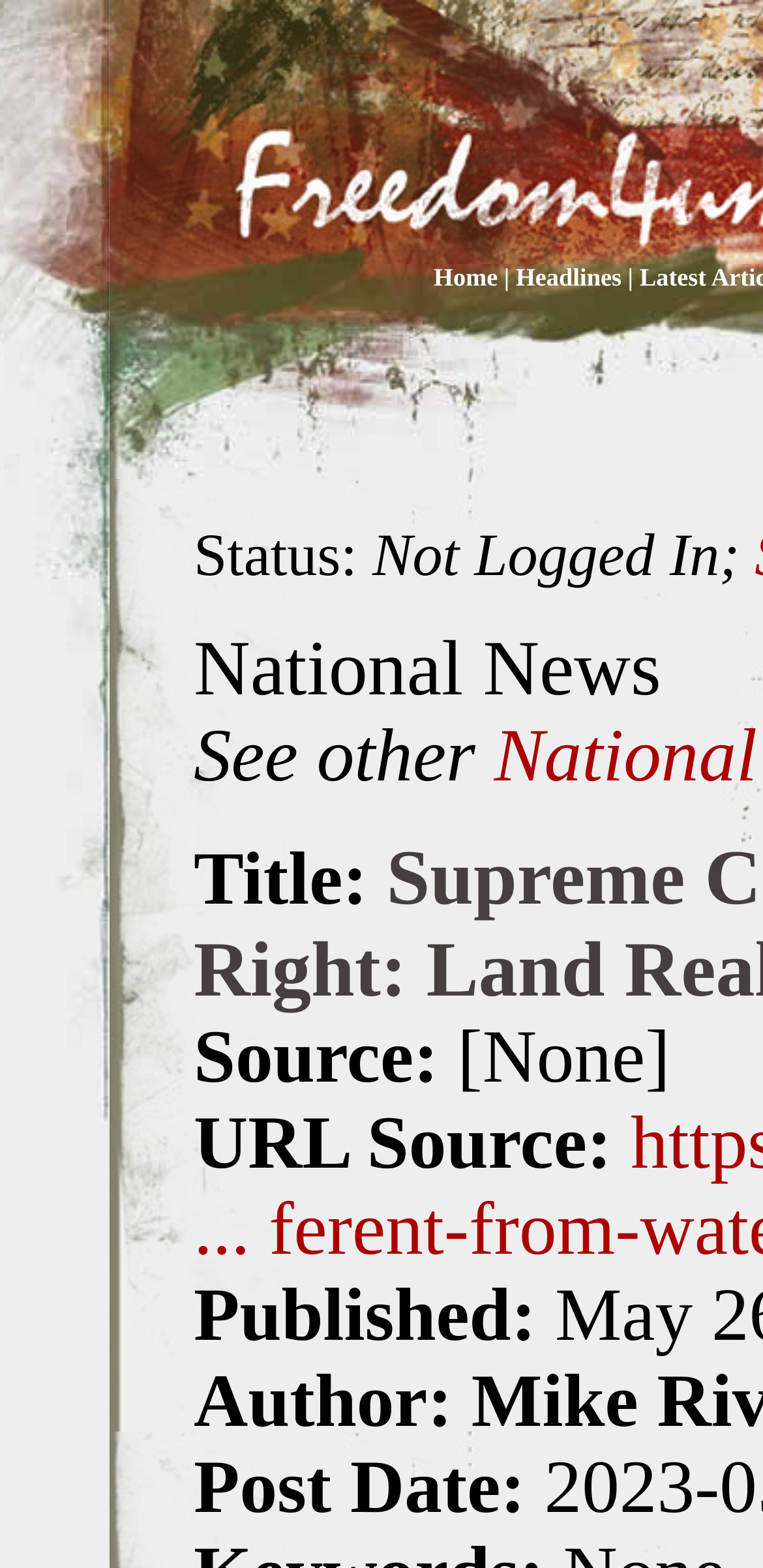Give a one-word or short phrase answer to the question: 
What is the label for the source of the news?

Source: